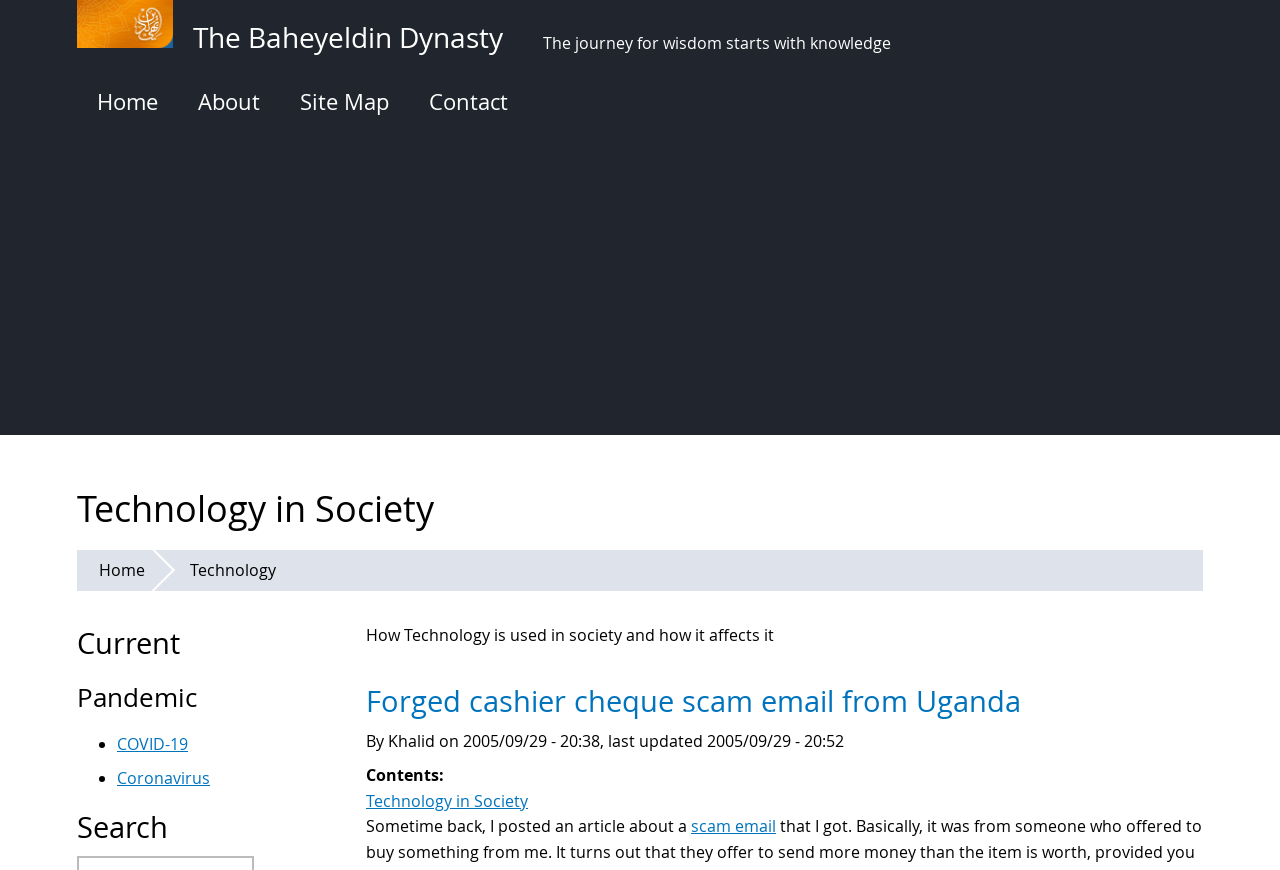Please give a short response to the question using one word or a phrase:
What is the title of the first article?

Forged cashier cheque scam email from Uganda